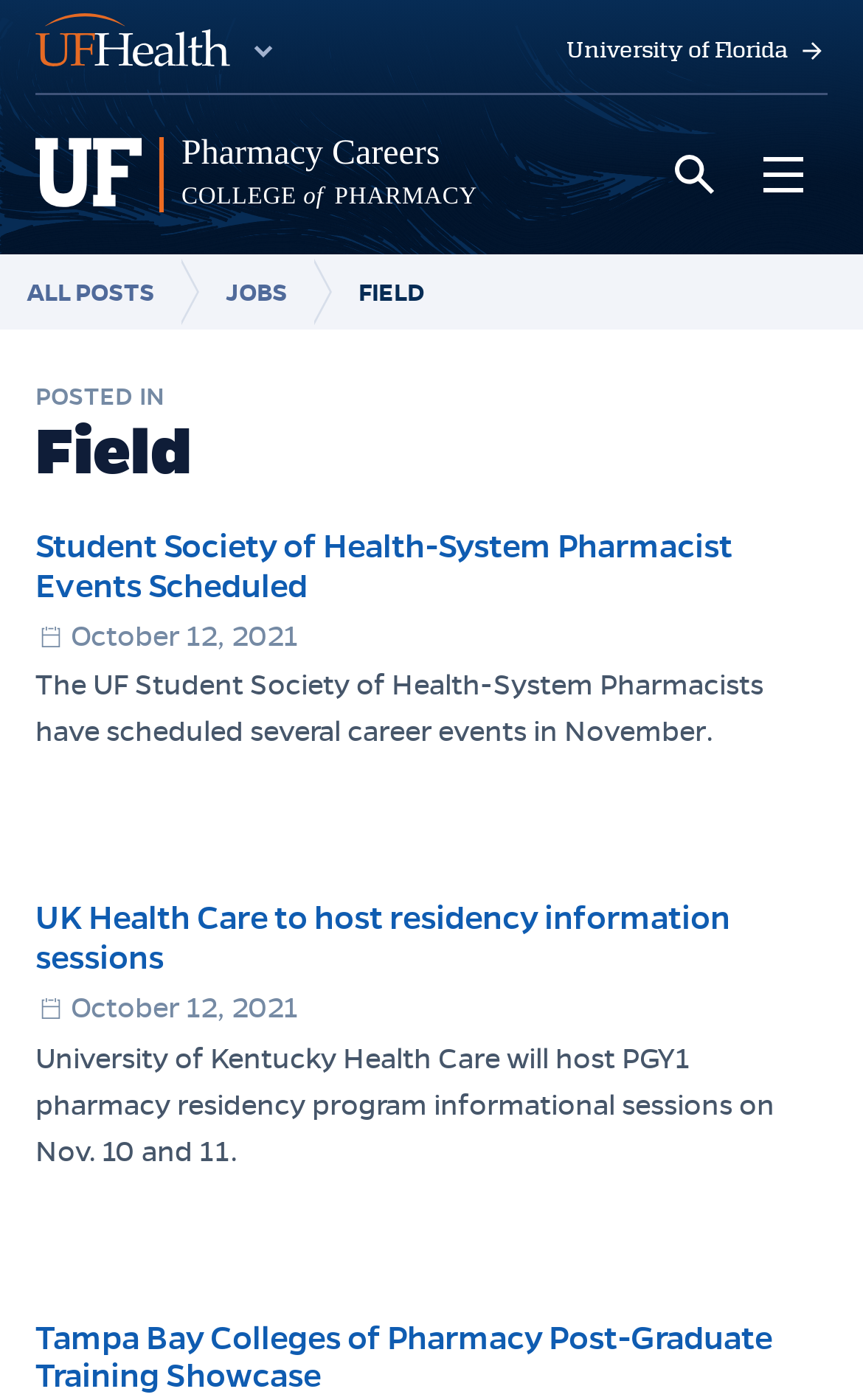Offer a thorough description of the webpage.

The webpage appears to be a news or event page from the University of Florida's College of Pharmacy. At the top, there are several links, including "Skip to main content", "Skip to main menu", "UF Health", and "University of Florida". Below these links, there is a navigation menu with options "ALL POSTS" and "JOBS".

The main content of the page is divided into three sections, each with a heading and a brief description. The first section is about the Student Society of Health-System Pharmacist events scheduled for November. There is a small image above the text, which describes the events. The text is dated October 12, 2021.

The second section is about UK Health Care hosting residency information sessions. Again, there is a small image above the text, which provides details about the sessions. The text is also dated October 12, 2021.

The third section is about the Tampa Bay Colleges of Pharmacy Post-Graduate Training Showcase. There is a link to the event, but no image is present. The section is located at the bottom of the page.

There are also several buttons and links scattered throughout the page, including an "Open Search" button, an "Open Main Menu" button, and links to "Pharmacy Careers COLLEGE of PHARMACY" and "UF Health".